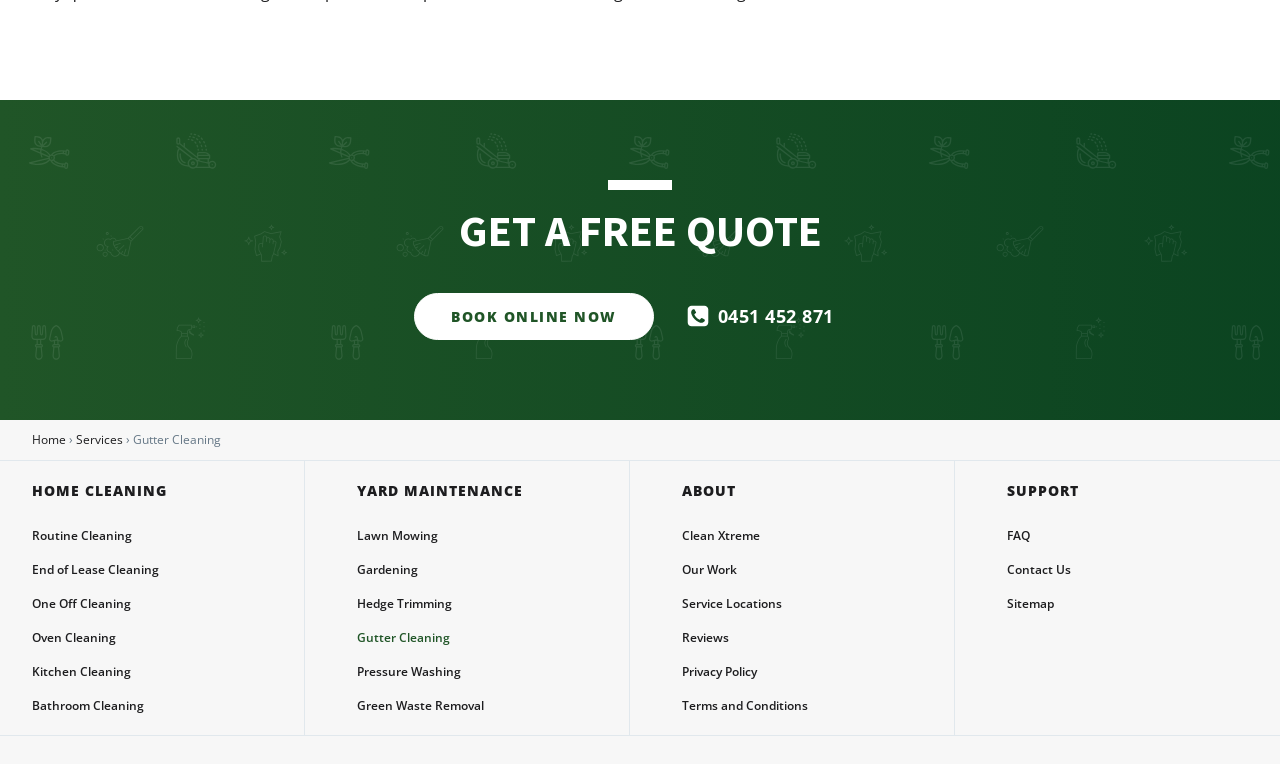Locate the bounding box of the UI element defined by this description: "Book online now". The coordinates should be given as four float numbers between 0 and 1, formatted as [left, top, right, bottom].

[0.324, 0.383, 0.511, 0.445]